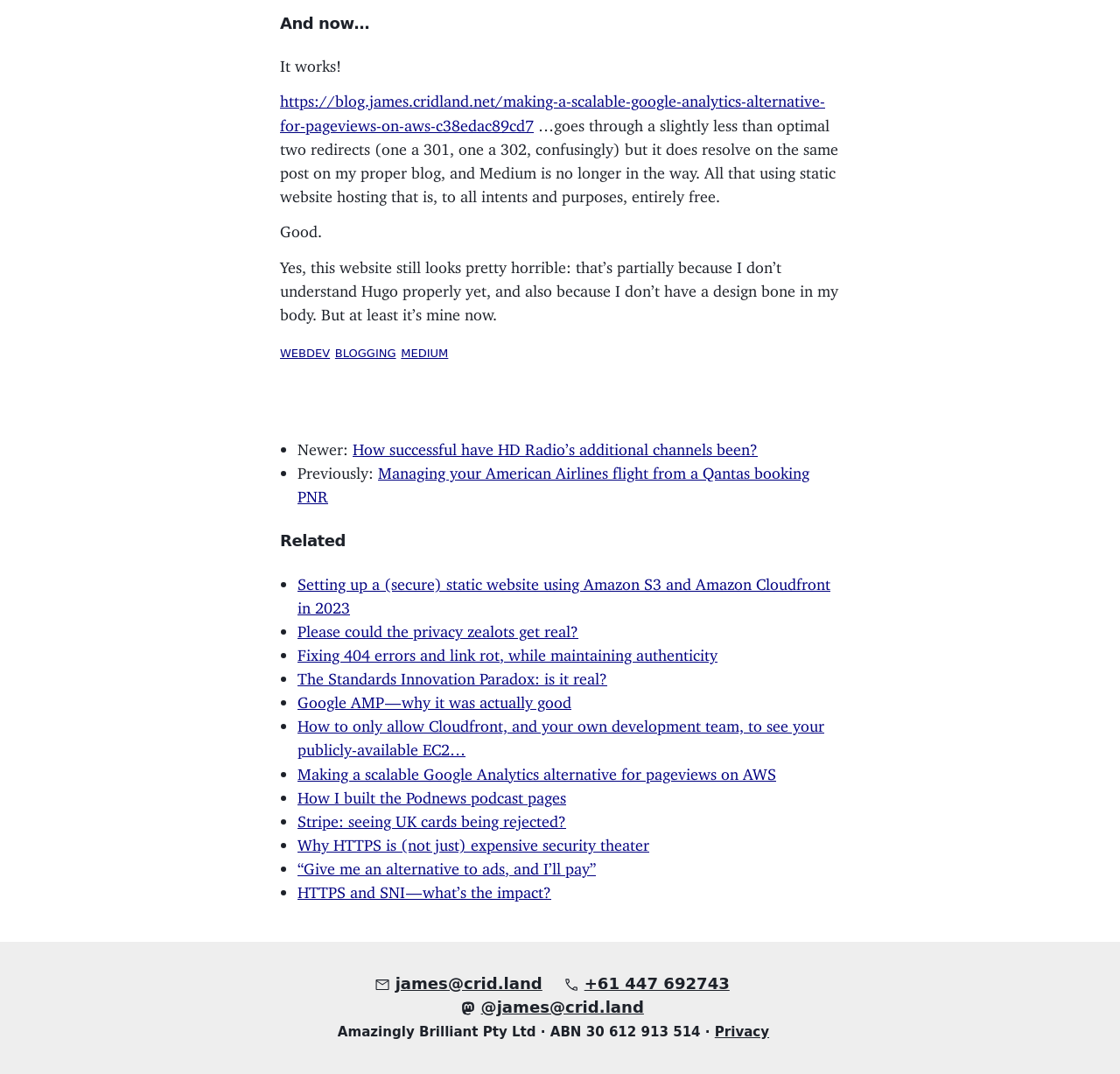What is the company name mentioned at the bottom of the webpage?
Provide a concise answer using a single word or phrase based on the image.

Amazingly Brilliant Pty Ltd